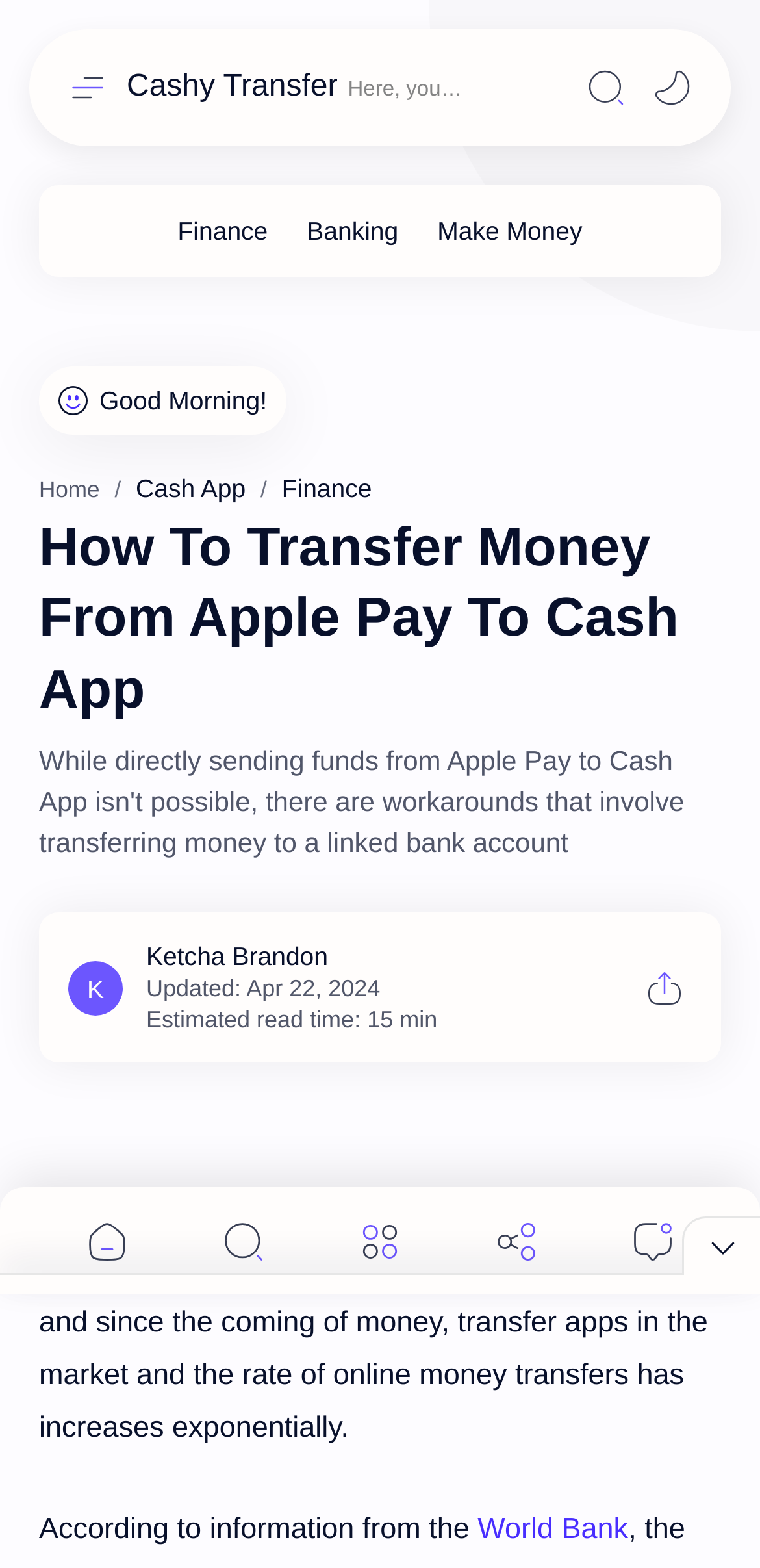Describe all the significant parts and information present on the webpage.

This webpage is about transferring money from Apple Pay to Cash App, with a focus on providing tips and guides on managing finances and online money transfers. 

At the top left of the page, there is a small image, followed by a heading that reads "Cashy Transfer" with a link to the same name. Below this, there is a search bar with a magnifying glass icon. To the right of the search bar, there are three buttons: "Mode", "Home", and an image. 

On the left side of the page, there are three links: "Finance", "Banking", and "Make Money". The "Make Money" link has a dropdown menu with links to "Home", "Cash App", and "Finance", as well as an image. 

The main content of the page starts with a heading that reads "How To Transfer Money From Apple Pay To Cash App". Below this, there is an author's name, "Ketcha Brandon", with a link to the author's profile. The article's last updated date and estimated read time are also displayed. 

The article itself is divided into several paragraphs, with the first paragraph discussing the importance of money and the rise of online money transfers. There is also a link to the "World Bank" in the second paragraph. 

At the bottom of the page, there are five buttons: "Home", "Search", "Menu", "Share", and "Comments", each with an accompanying image.